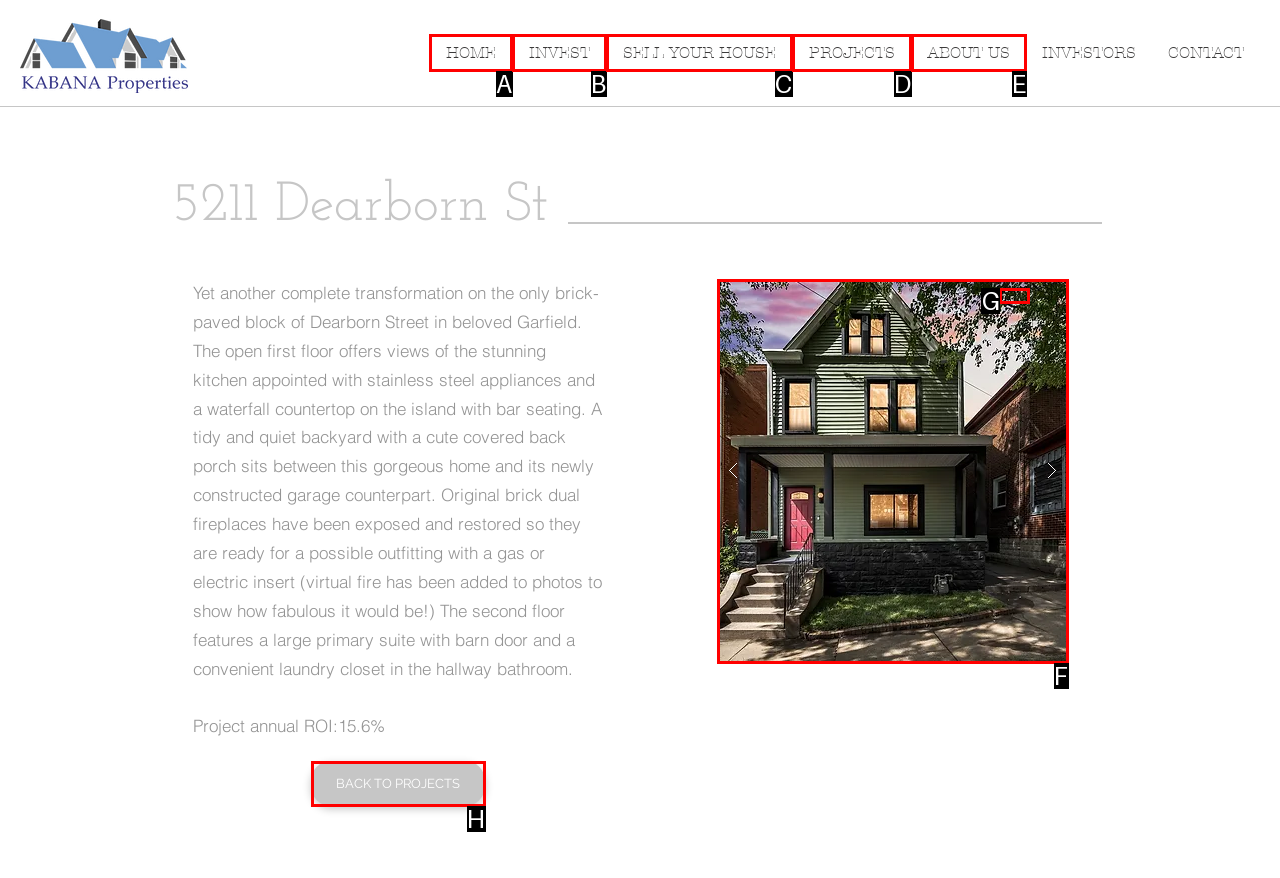Using the description: INVEST, find the best-matching HTML element. Indicate your answer with the letter of the chosen option.

B